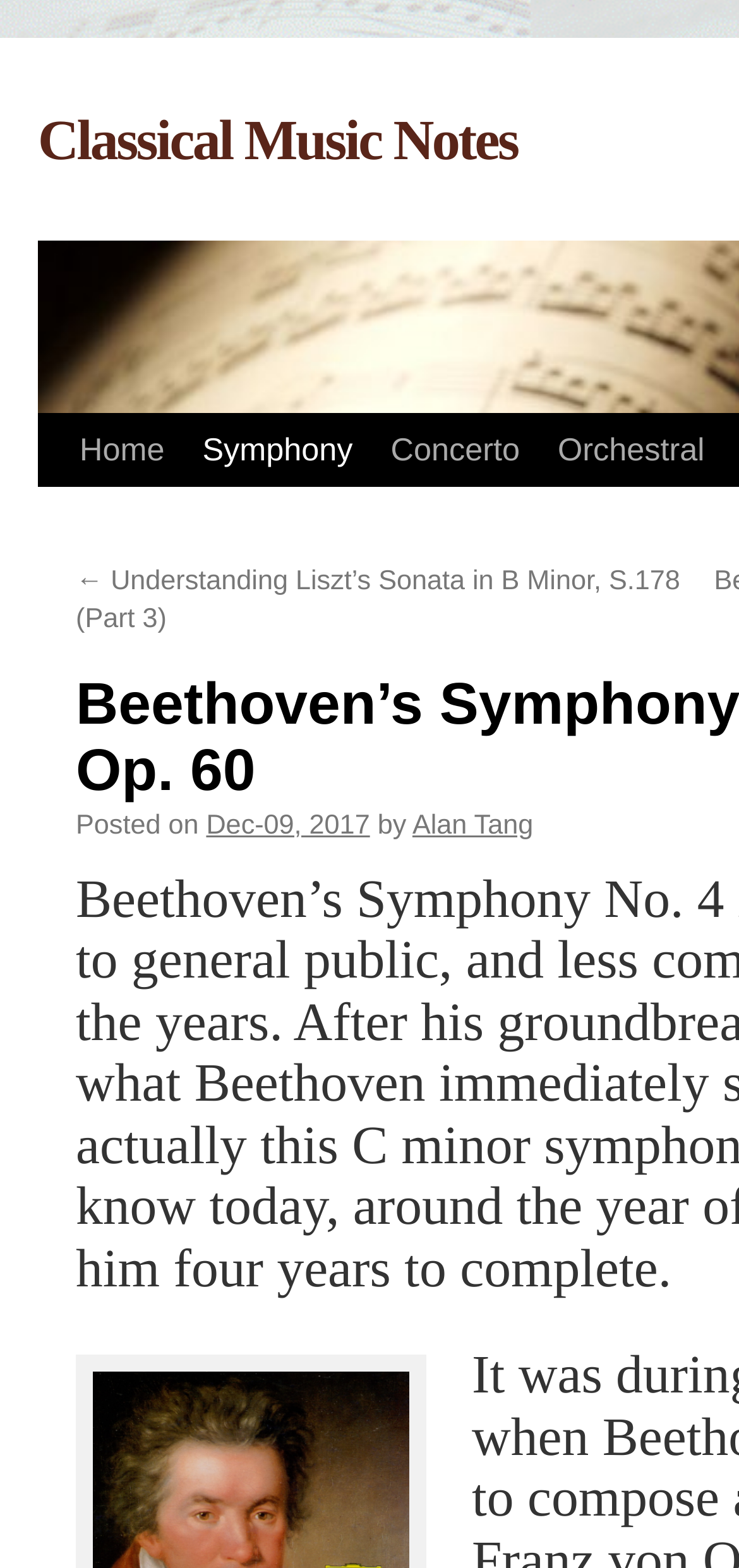Answer the question using only one word or a concise phrase: When was the article posted?

Dec-09, 2017